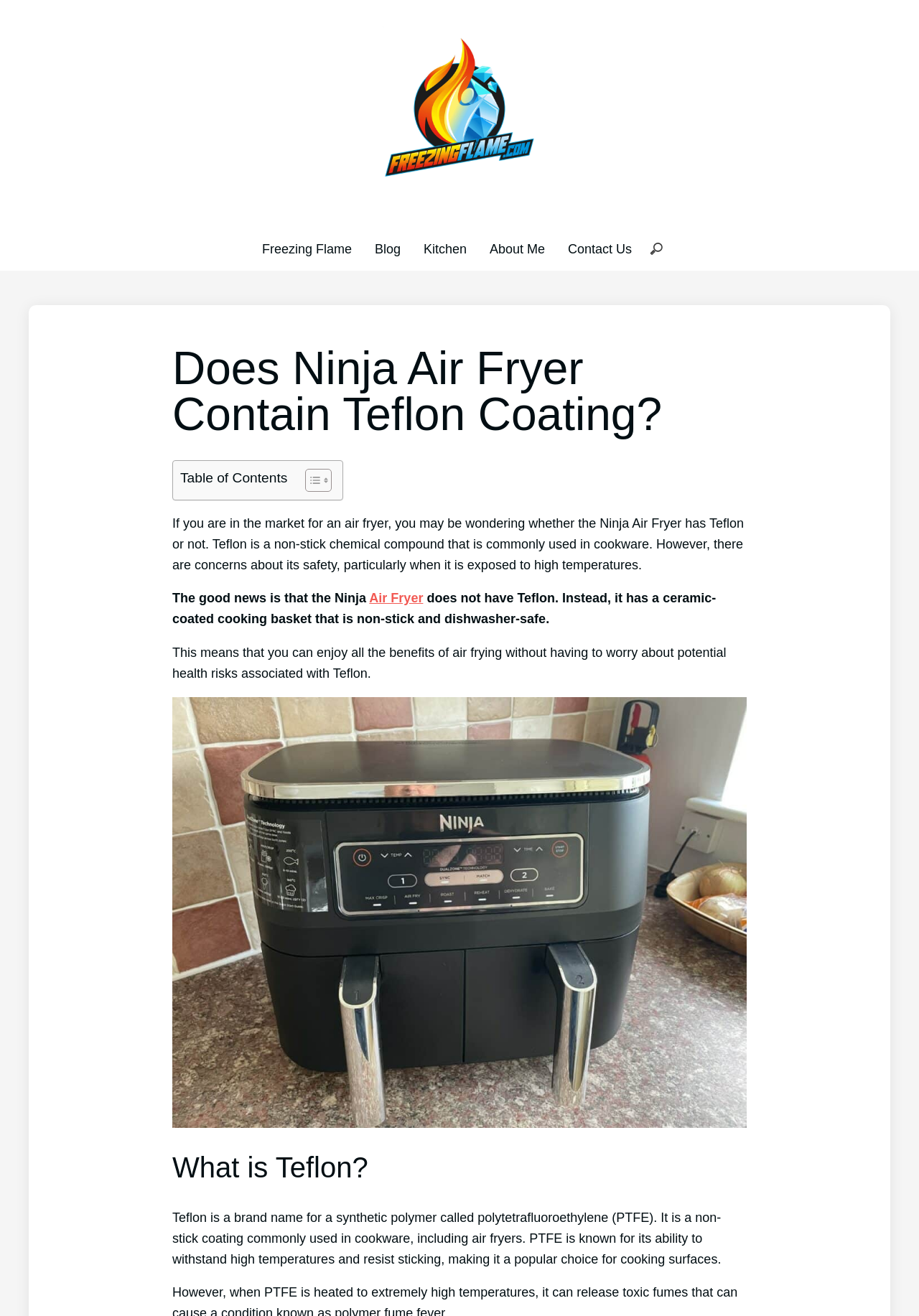Please give a short response to the question using one word or a phrase:
How many links are there in the top navigation bar?

5